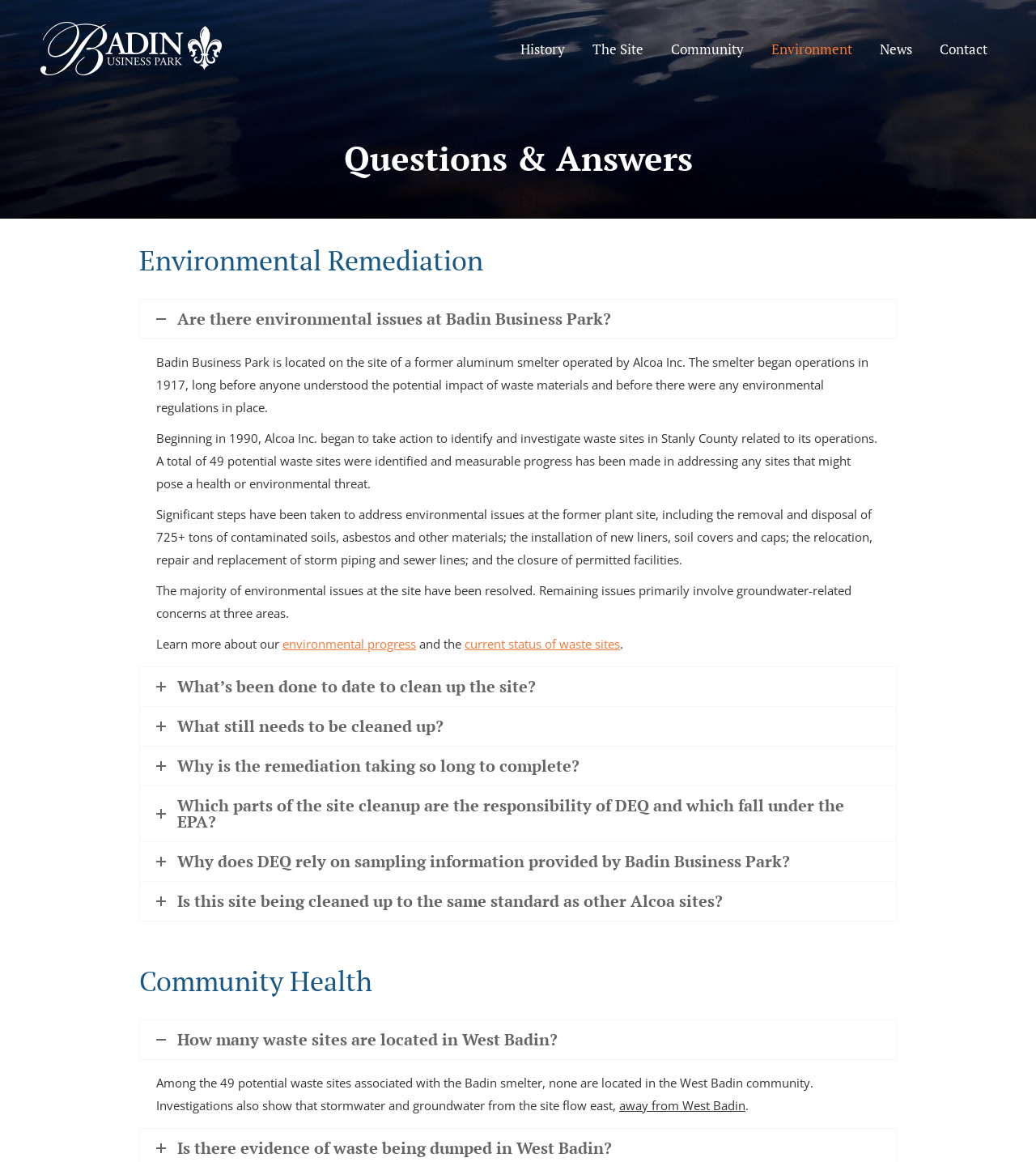Write an exhaustive caption that covers the webpage's main aspects.

The webpage is about Questions and Answers related to Badin Business Park. At the top, there is a logo of Badin Business Park, accompanied by a link to the park's homepage. Below the logo, there are several links to different sections of the website, including History, The Site, Community, Environment, News, and Contact.

The main content of the webpage is divided into sections, each with a heading. The first section is about Environmental Remediation, which provides information about the environmental issues at Badin Business Park. There are several paragraphs of text explaining the history of the site, the actions taken to address environmental issues, and the current status of the cleanup efforts.

Below the introductory text, there are several questions and answers related to environmental remediation. Each question is a link, and the answers are provided in paragraphs of text. The questions include "Are there environmental issues at Badin Business Park?", "What's been done to date to clean up the site?", "What still needs to be cleaned up?", and several others.

Further down the page, there is a section about Community Health, which includes a question about the number of waste sites located in West Badin. The answer is provided in a paragraph of text, stating that none of the 49 potential waste sites are located in the West Badin community.

At the very bottom of the page, there is a link to "Go to Top" and an image, likely a logo or icon.